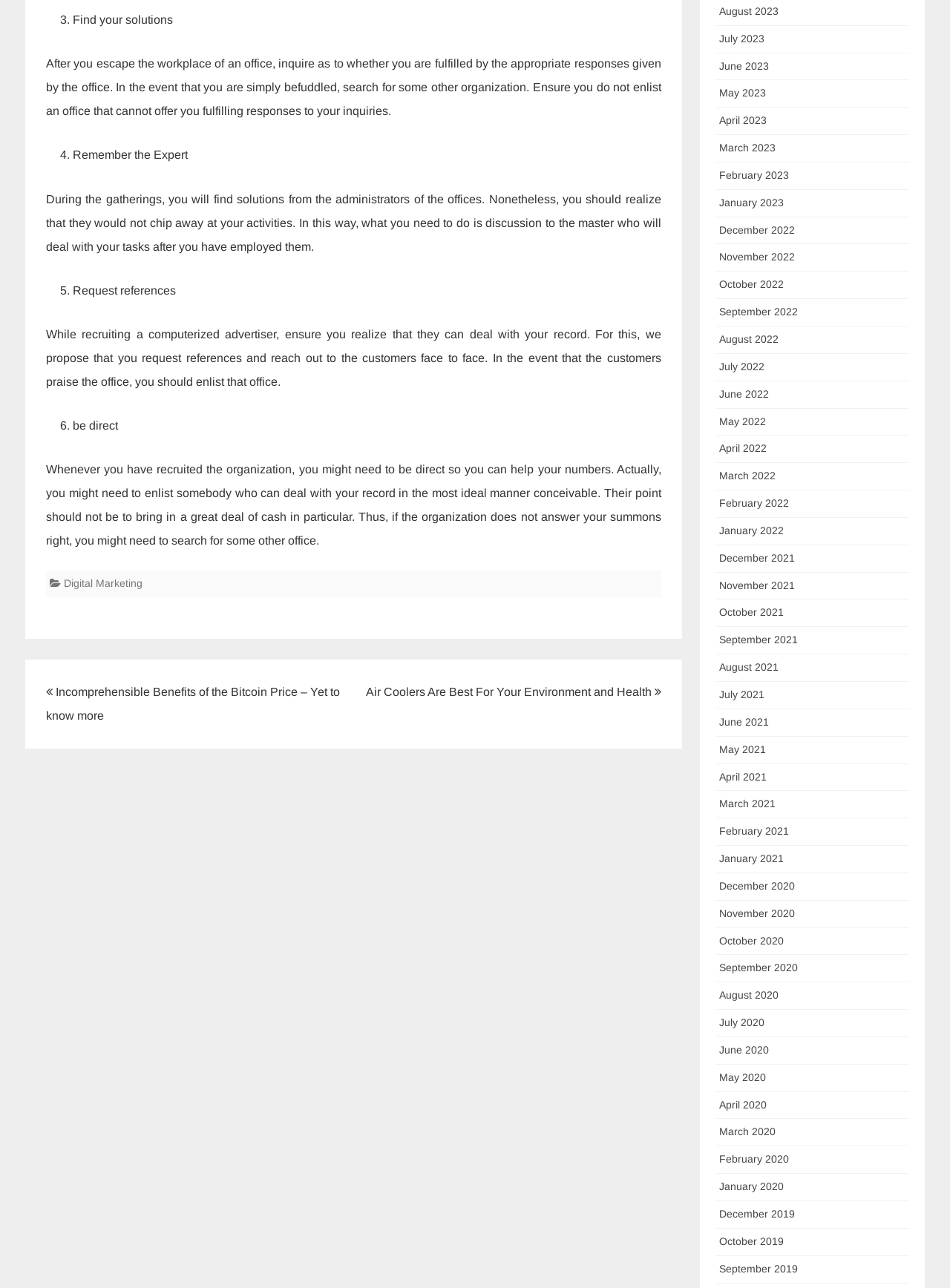Please provide a short answer using a single word or phrase for the question:
What is the first step to find your solutions?

Inquire about the office